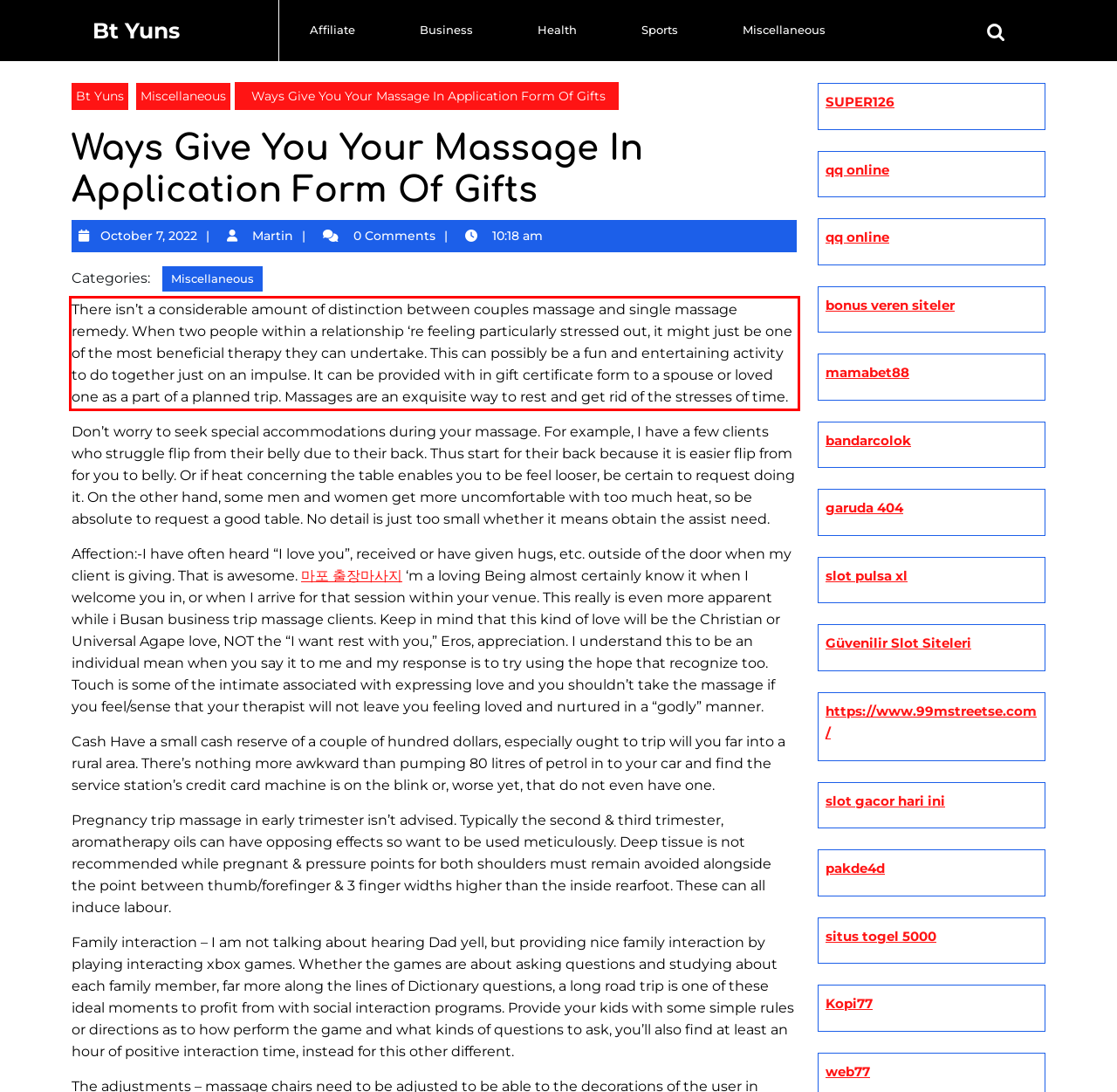You are given a webpage screenshot with a red bounding box around a UI element. Extract and generate the text inside this red bounding box.

There isn’t a considerable amount of distinction between couples massage and single massage remedy. When two people within a relationship ‘re feeling particularly stressed out, it might just be one of the most beneficial therapy they can undertake. This can possibly be a fun and entertaining activity to do together just on an impulse. It can be provided with in gift certificate form to a spouse or loved one as a part of a planned trip. Massages are an exquisite way to rest and get rid of the stresses of time.